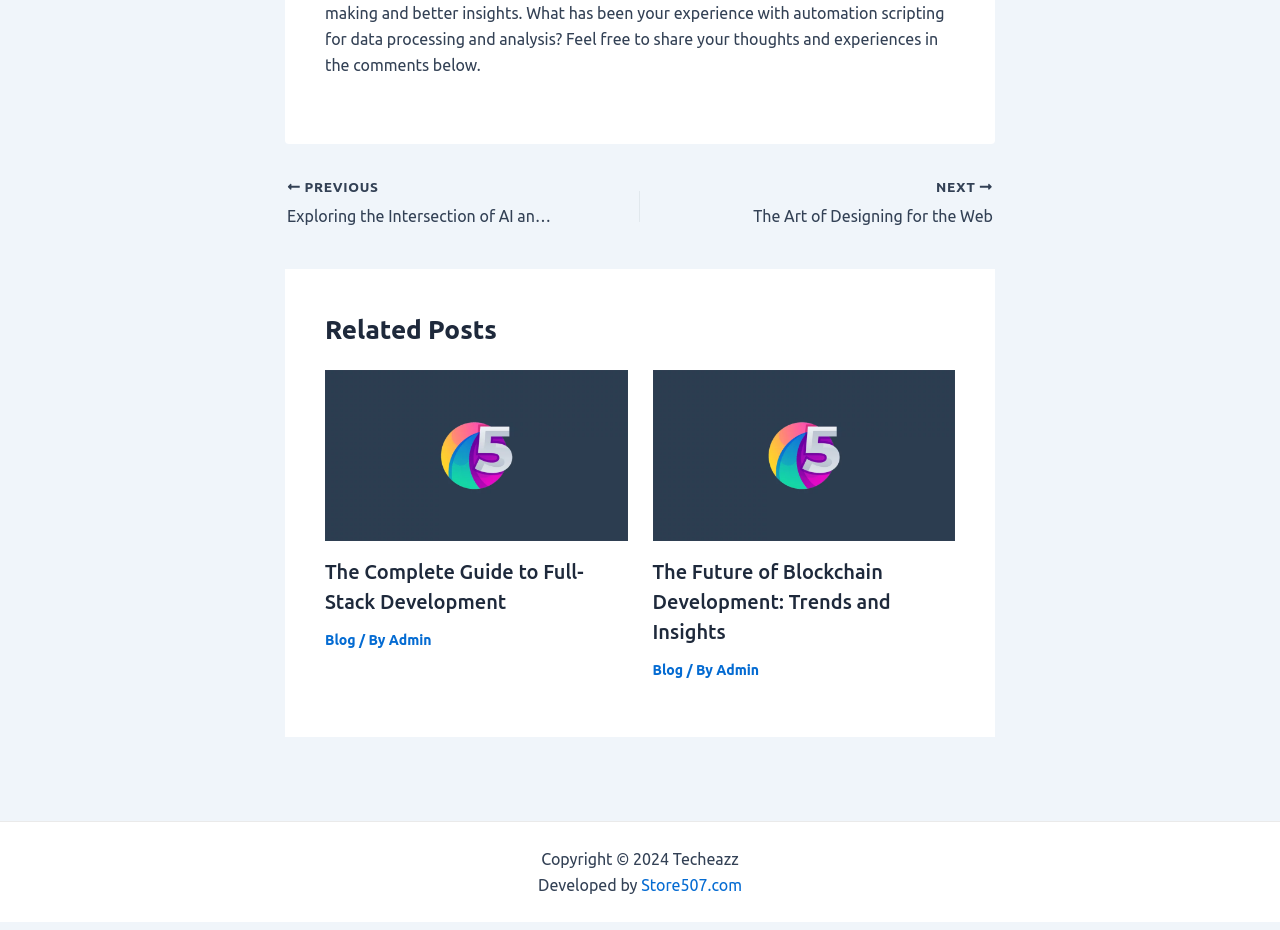Please identify the bounding box coordinates of the element that needs to be clicked to execute the following command: "Click on the 'The Future of Blockchain Development: Trends and Insights' link". Provide the bounding box using four float numbers between 0 and 1, formatted as [left, top, right, bottom].

[0.51, 0.478, 0.746, 0.497]